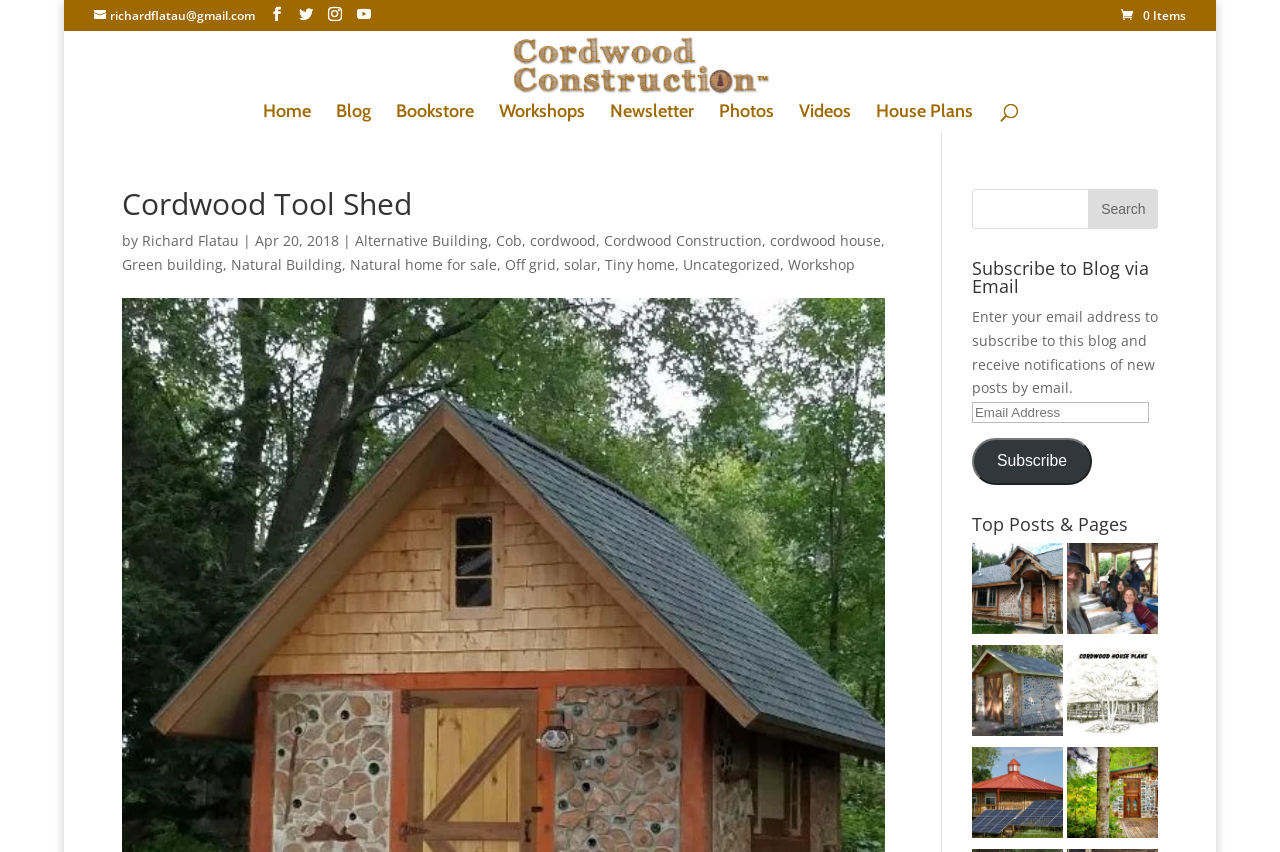Provide the bounding box coordinates for the UI element that is described by this text: "cordwood". The coordinates should be in the form of four float numbers between 0 and 1: [left, top, right, bottom].

[0.414, 0.271, 0.465, 0.293]